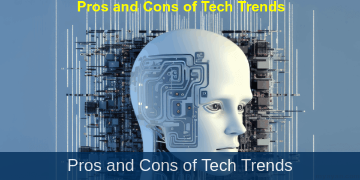What surrounds the stylized figure's head?
Based on the image, answer the question with as much detail as possible.

The stylized figure's head, symbolizing artificial intelligence or advanced technology, is surrounded by a network of digital circuitry and abstract patterns, representing the complexity and interconnectedness of modern tech trends.